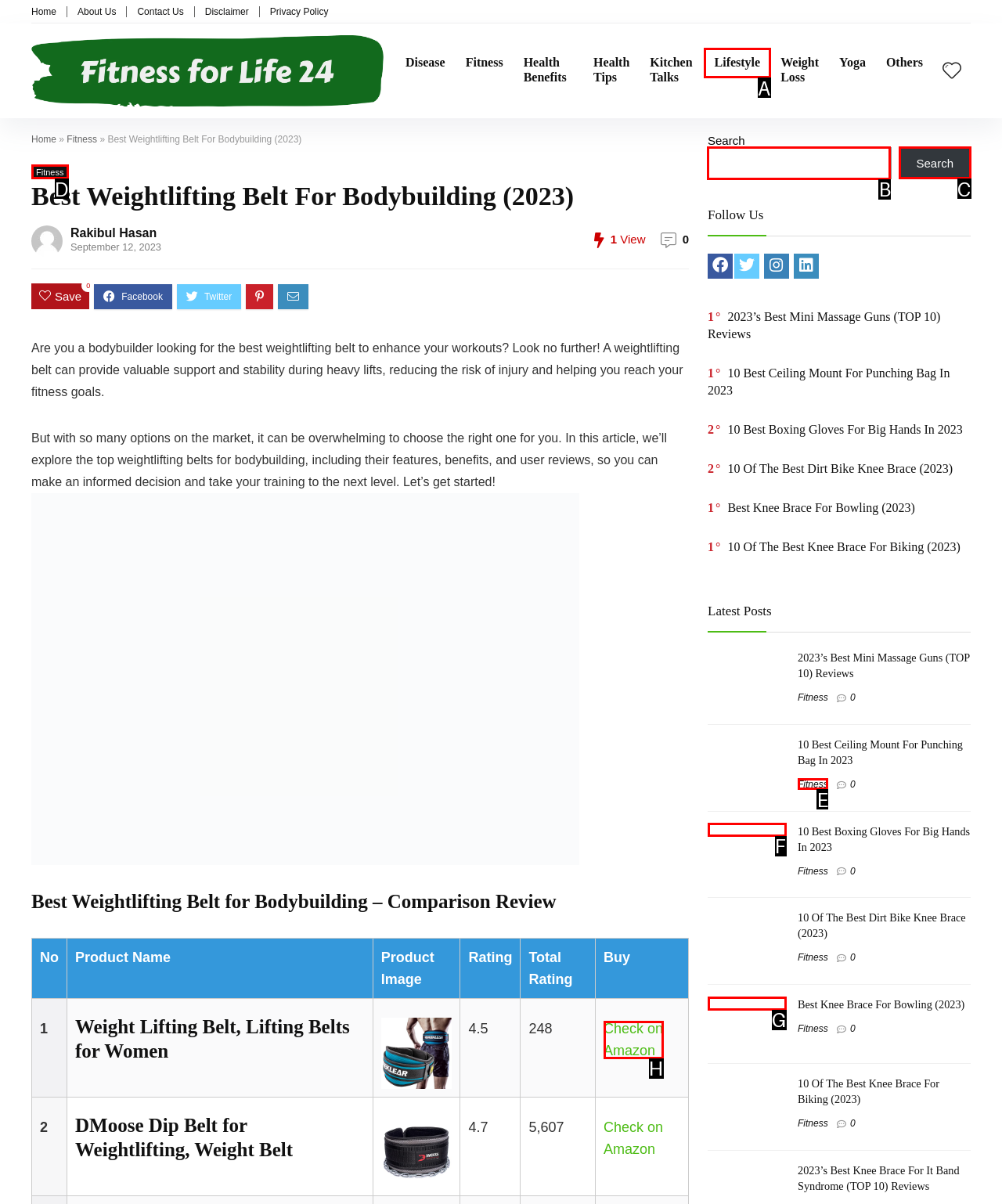Which UI element's letter should be clicked to achieve the task: Search for something
Provide the letter of the correct choice directly.

B